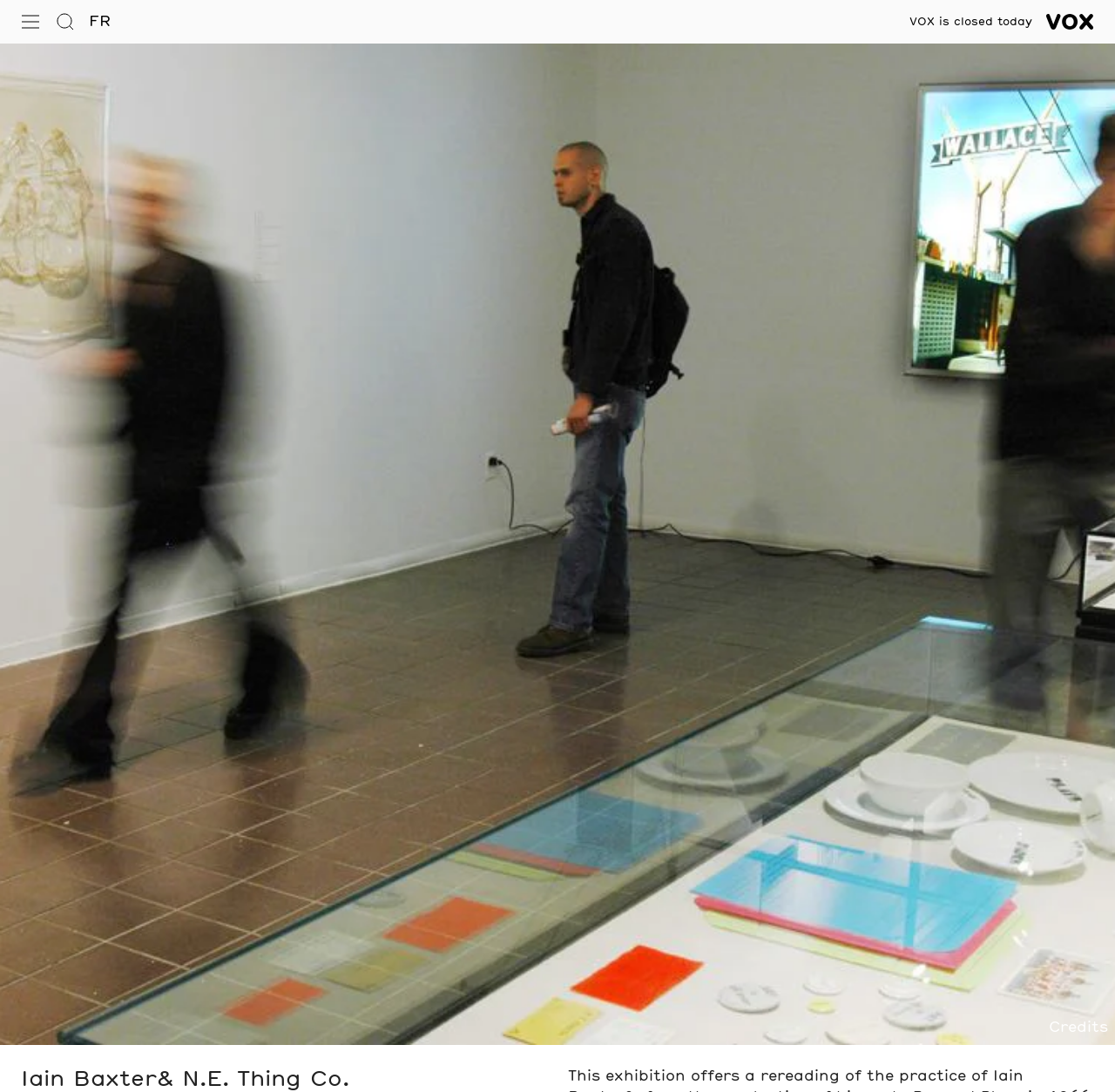Generate a comprehensive description of the webpage content.

The webpage is about an exhibition featuring the work of Iain Baxter& at VOX, a centre for contemporary image. At the top left corner, there is a button to open a menu, accompanied by a small image. Next to it, a link to search is provided, also accompanied by an image. The language option "FR" is situated on the top right corner. 

Below the top navigation bar, a large figure takes up most of the screen, showcasing a view of the exhibition. The image is credited to Frédéric Bouchard, with the credit text located at the bottom right corner of the image. 

At the top right corner, there is a notice stating that VOX is closed today. Below the exhibition image, a link to the VOX centre's website is provided, accompanied by the centre's logo. 

At the very bottom of the page, a message informs users that the website uses cookies to ensure its proper operation and to improve their experience.